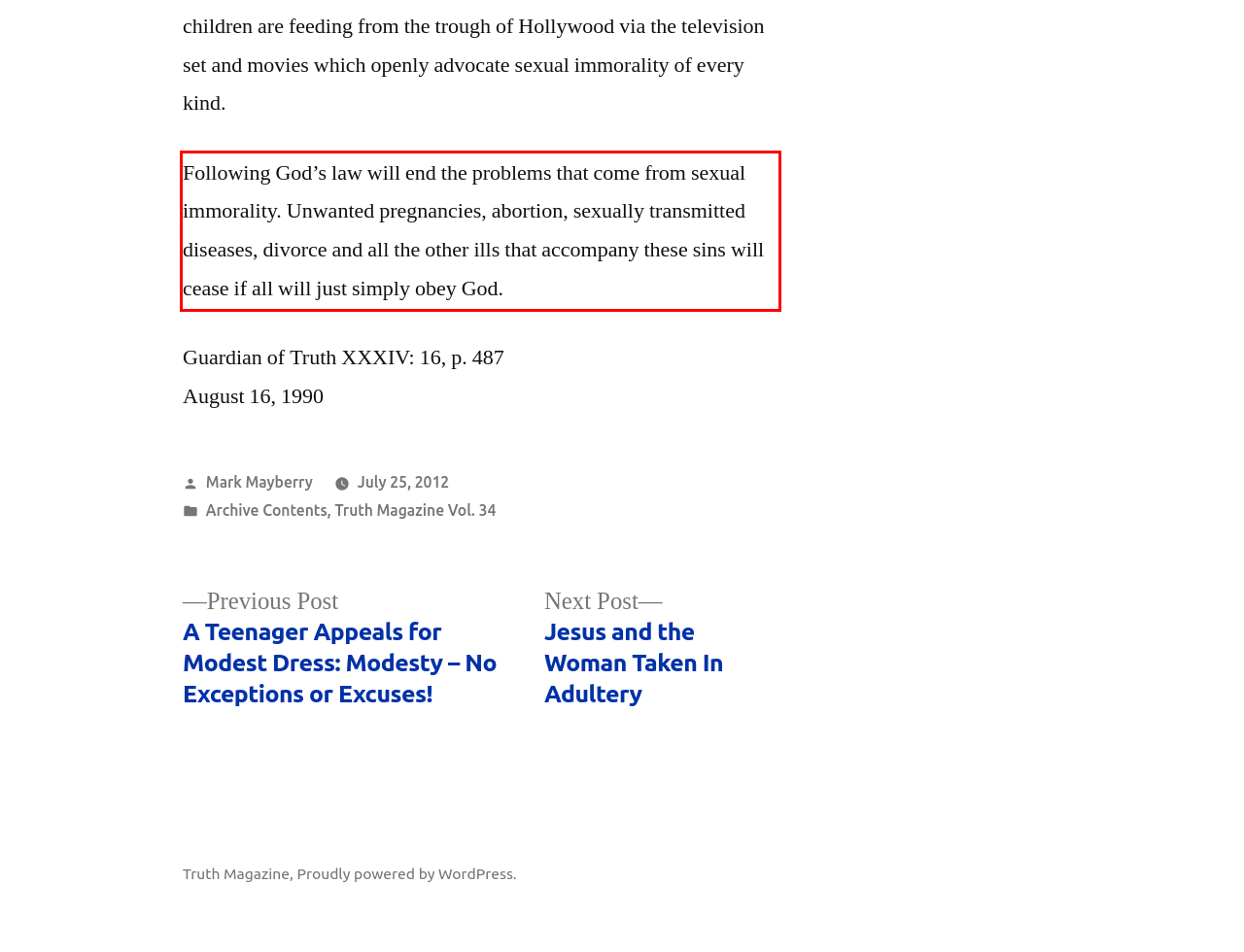You have a screenshot of a webpage with a red bounding box. Use OCR to generate the text contained within this red rectangle.

Following God’s law will end the problems that come from sexual immorality. Unwanted pregnancies, abortion, sexually transmitted diseases, divorce and all the other ills that accompany these sins will cease if all will just simply obey God.